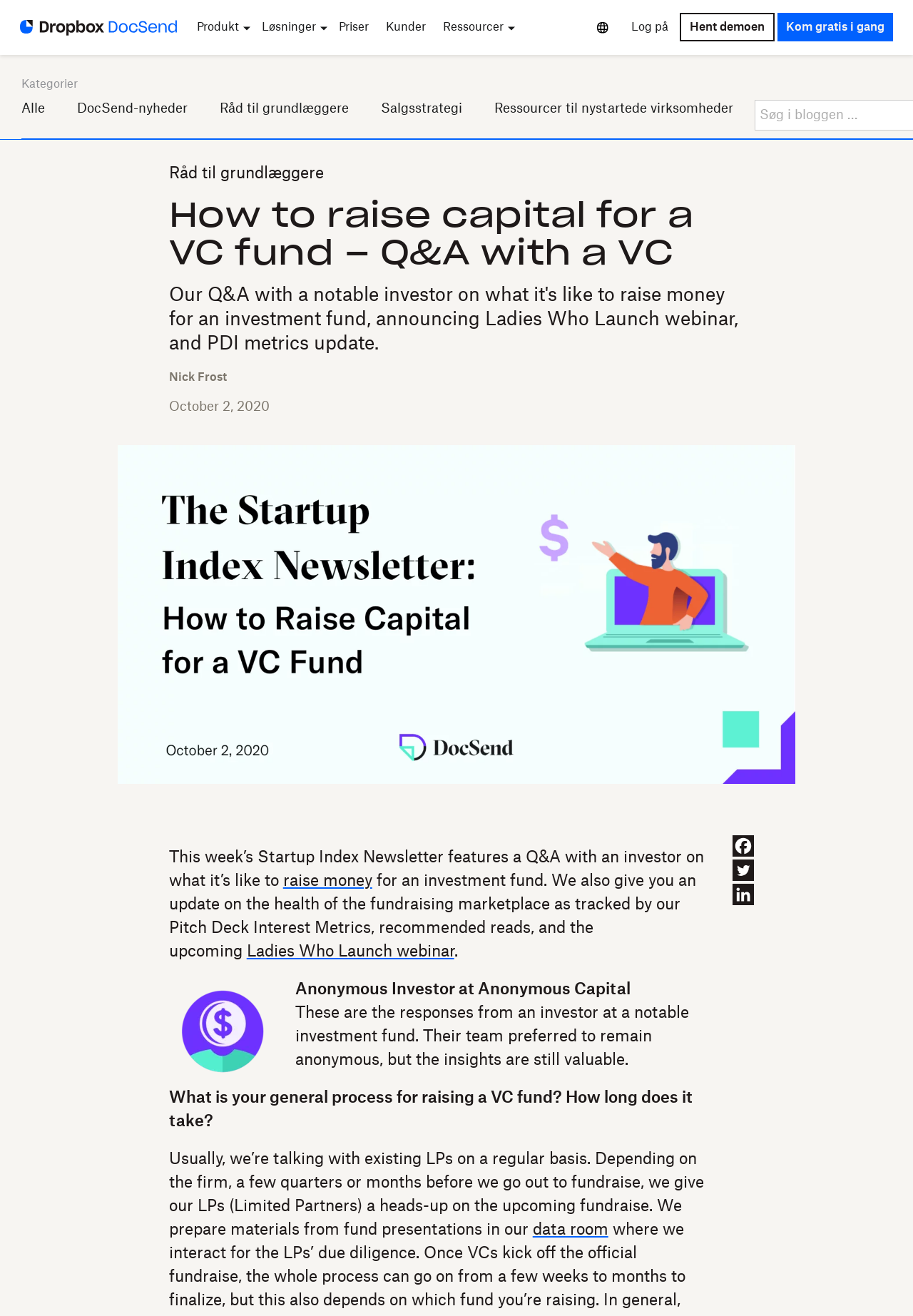Locate and generate the text content of the webpage's heading.

How to raise capital for a VC fund – Q&A with a VC